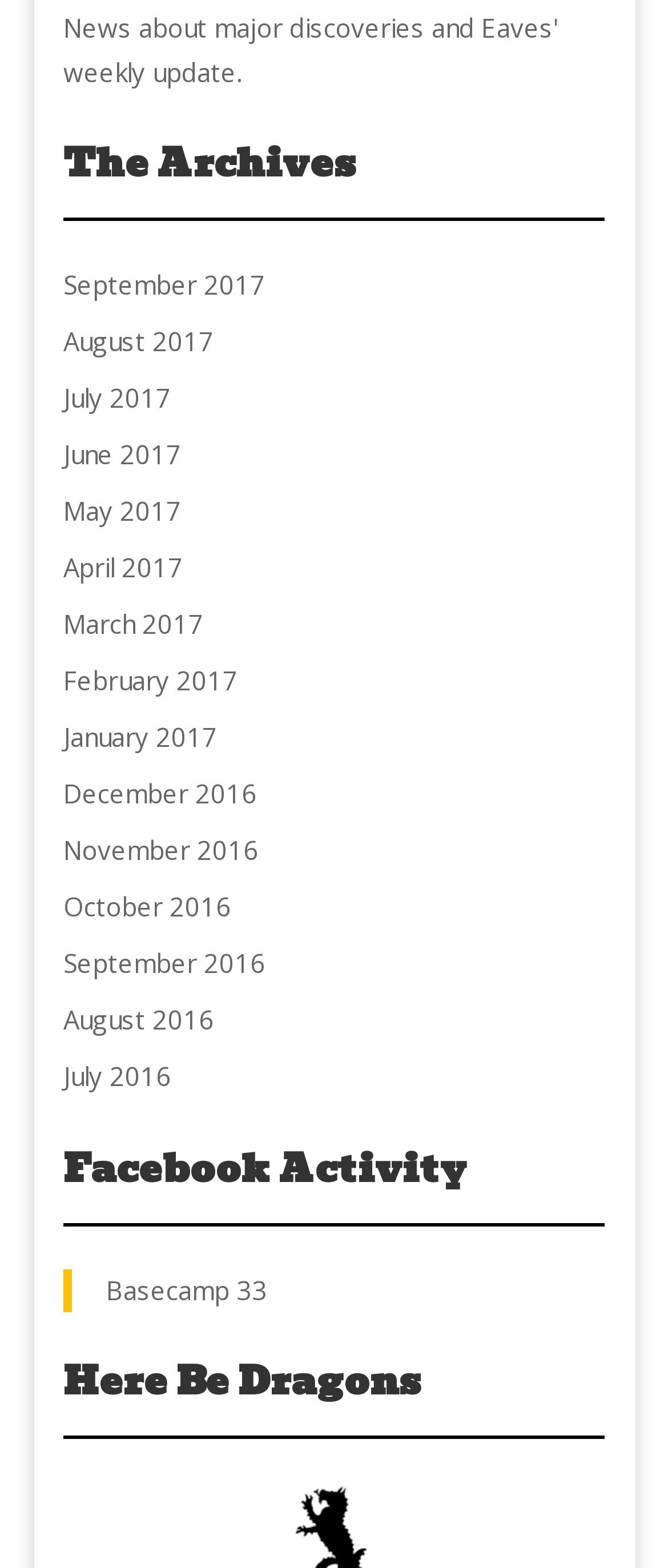Provide the bounding box coordinates of the area you need to click to execute the following instruction: "View September 2017 archives".

[0.095, 0.171, 0.398, 0.193]